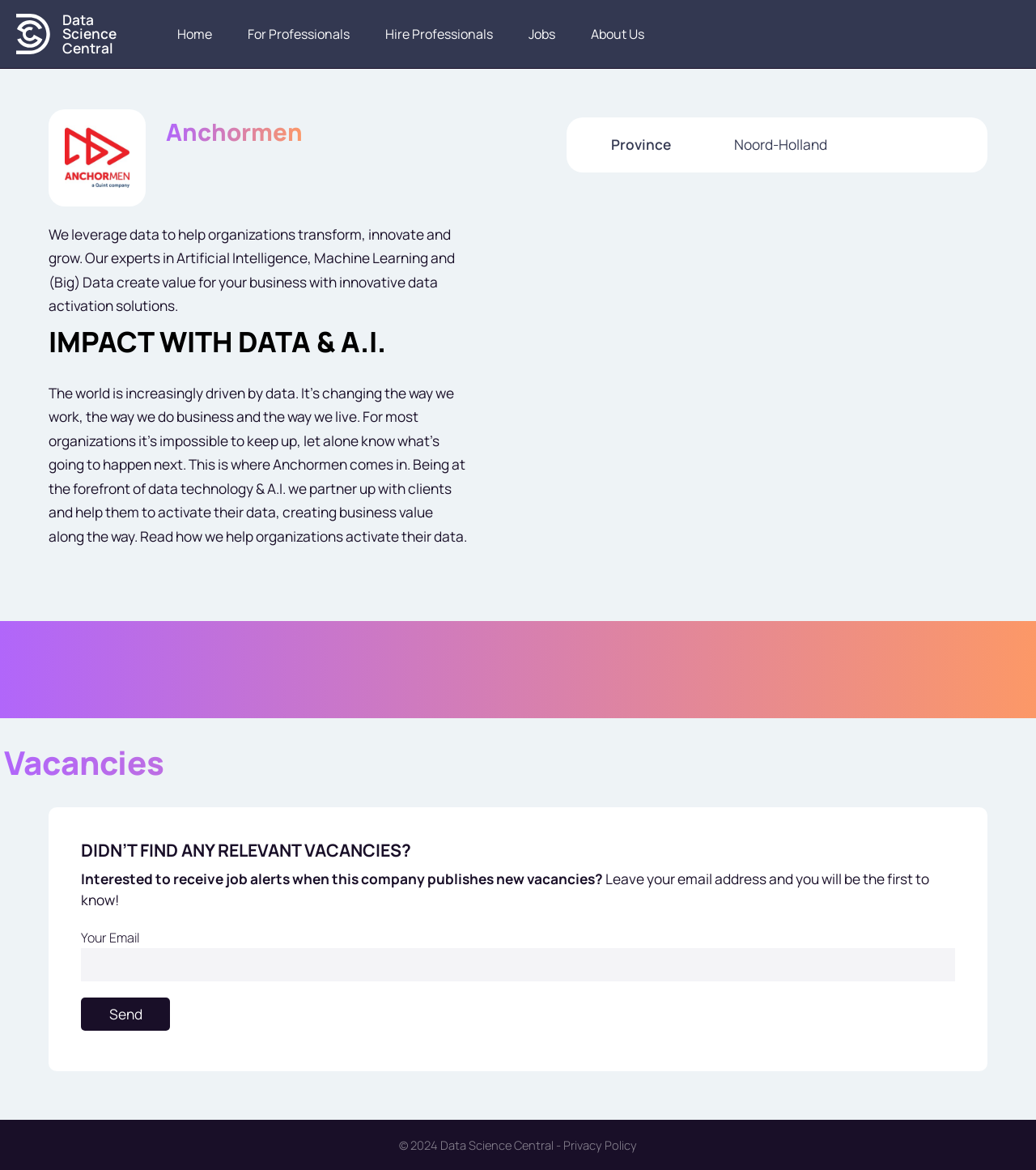Give a full account of the webpage's elements and their arrangement.

The webpage is titled "Anchormen | Data Science Central" and appears to be a professional services company specializing in data science and artificial intelligence. 

At the top of the page, there is a navigation menu with six links: "Data Science Central", "Home", "For Professionals", "Hire Professionals", "Jobs", and "About Us". 

Below the navigation menu, there is a main section that takes up most of the page. This section is divided into several parts. The first part has a heading "Anchormen" and a brief description of the company's services, stating that they help organizations transform, innovate, and grow using data and AI. 

Next to this description, there is a section with a heading "IMPACT WITH DATA & A.I." and a longer paragraph explaining how Anchormen partners with clients to activate their data and create business value. 

Further down, there is a section with a heading "Vacancies" and a list of job openings. Below this list, there is a section with a heading "DIDN’T FIND ANY RELEVANT VACANCIES?" and a form to receive job alerts when new vacancies are published. 

At the very bottom of the page, there is a copyright notice "© 2024 Data Science Central" and a link to the "Privacy Policy".